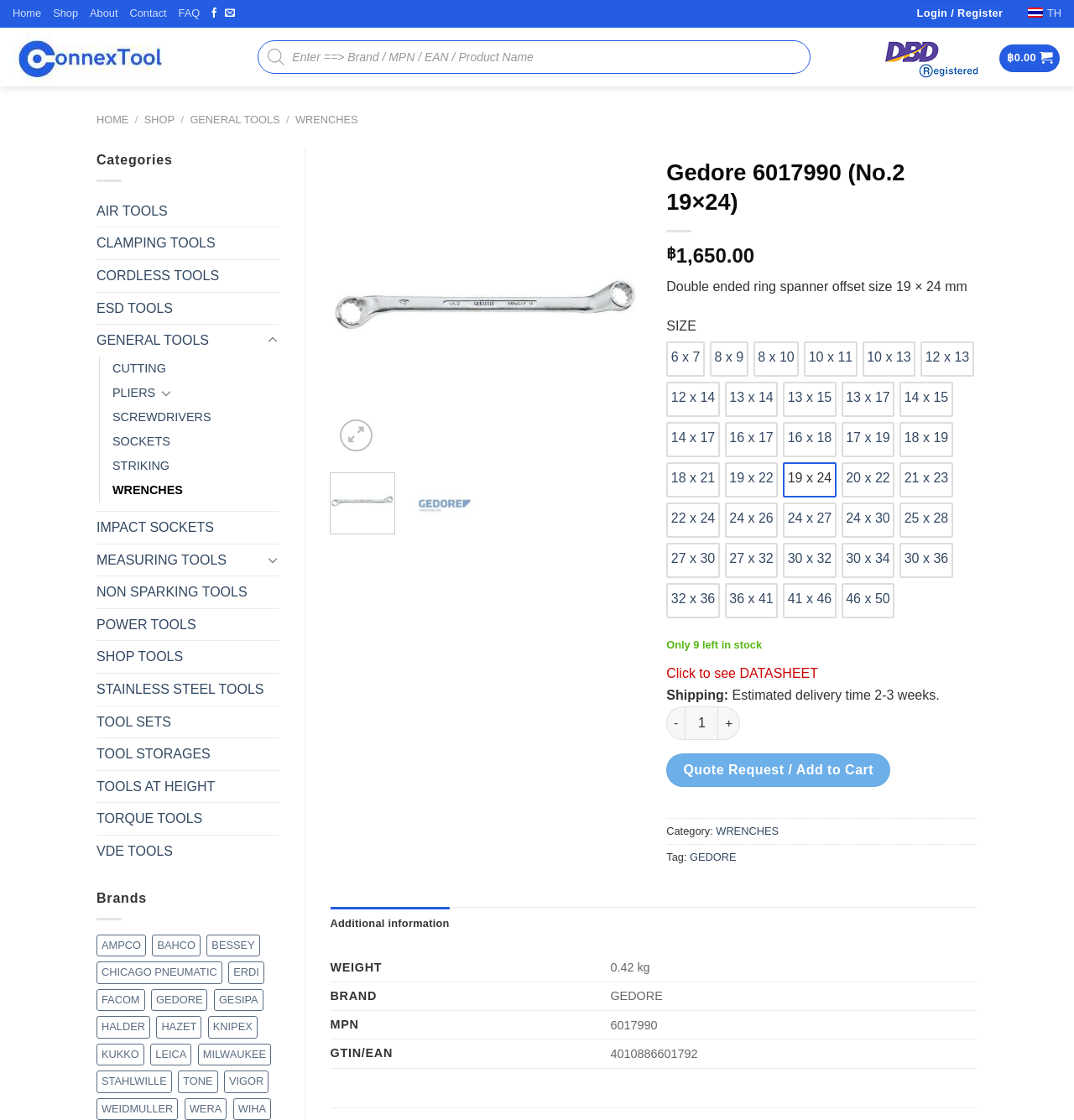Kindly respond to the following question with a single word or a brief phrase: 
What is the EAN of the product?

4010886601792